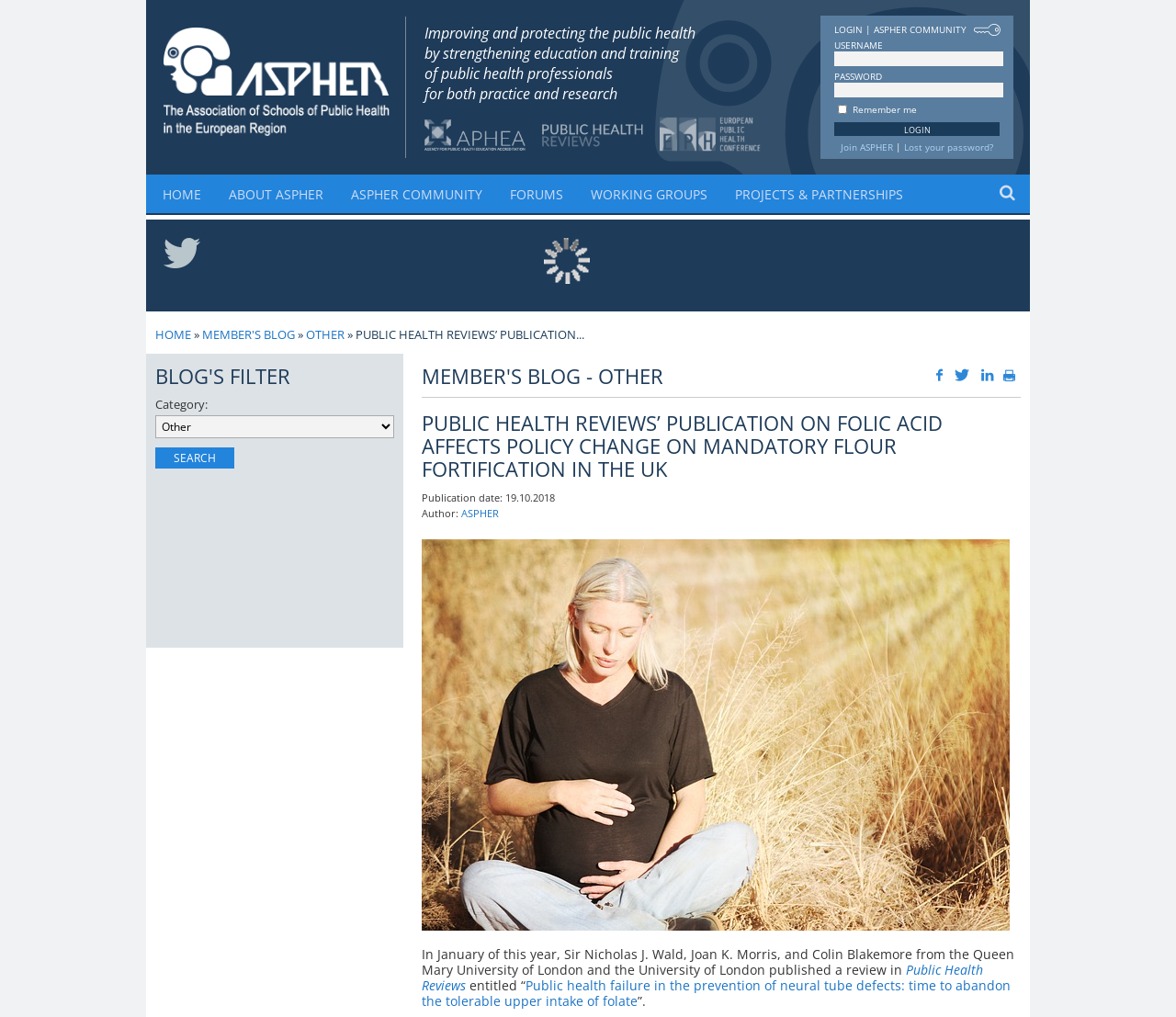Locate the bounding box coordinates of the segment that needs to be clicked to meet this instruction: "Click the LOGIN button".

[0.709, 0.12, 0.85, 0.134]